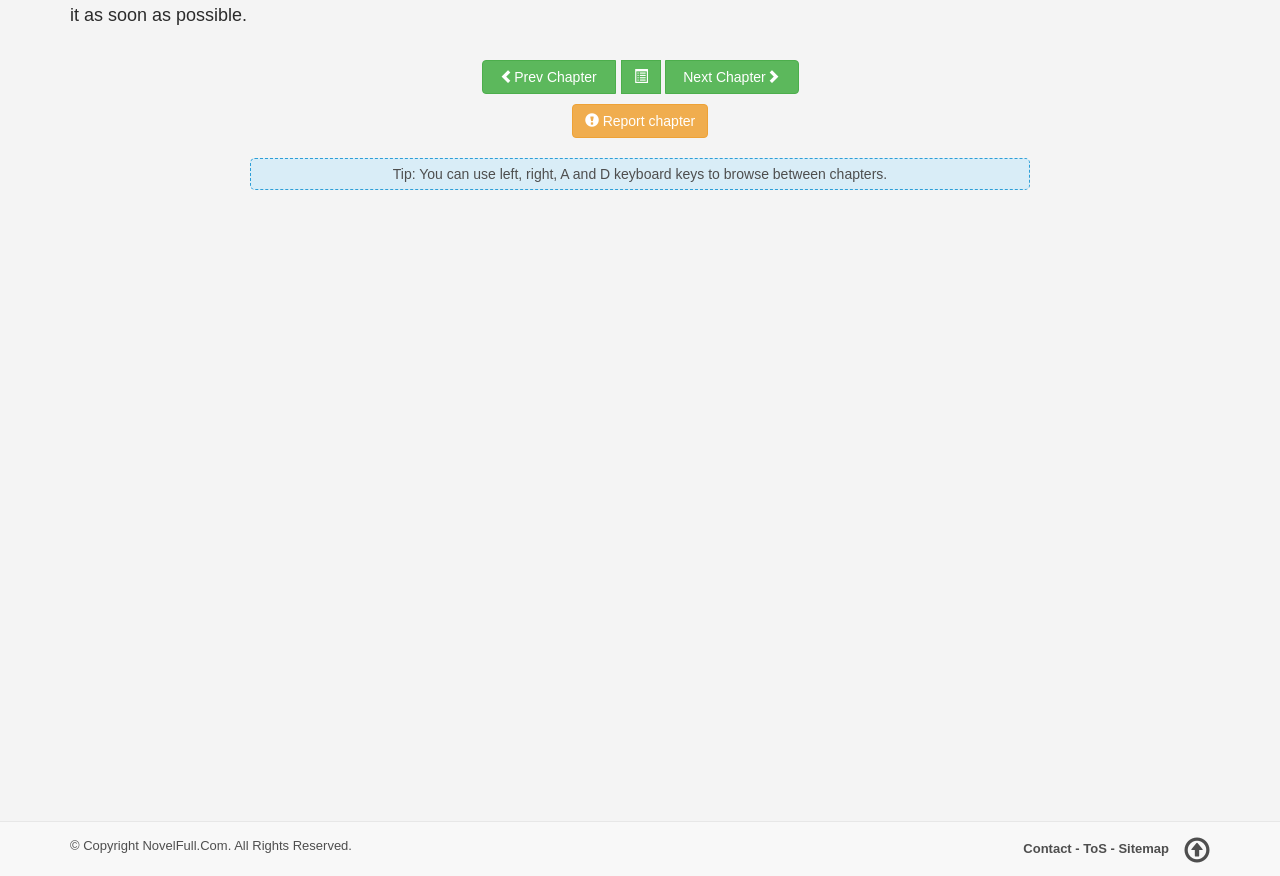What is the purpose of the button with the '' icon?
By examining the image, provide a one-word or phrase answer.

Navigate